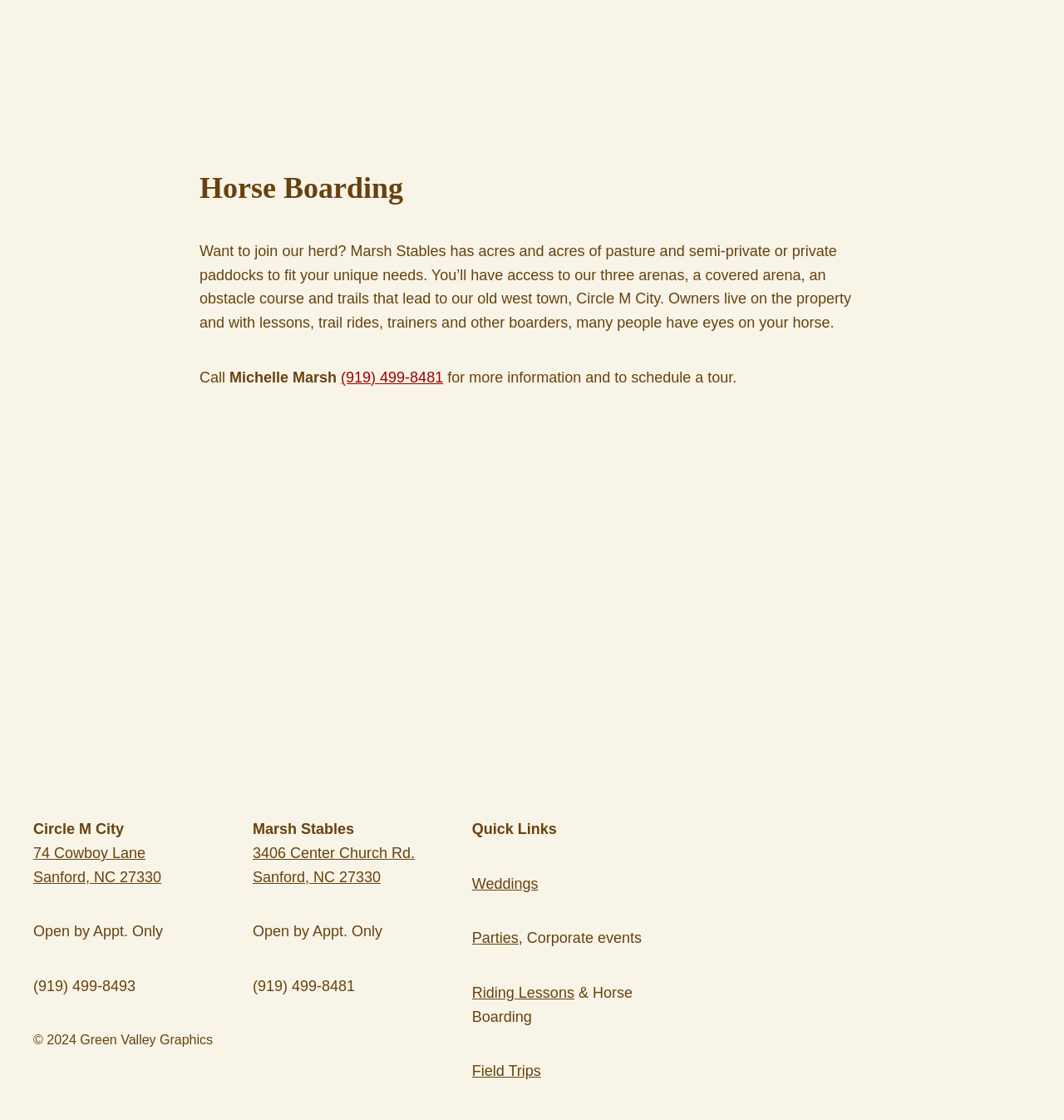Determine the bounding box of the UI component based on this description: "3406 Center Church Rd.". The bounding box coordinates should be four float values between 0 and 1, i.e., [left, top, right, bottom].

[0.237, 0.754, 0.39, 0.769]